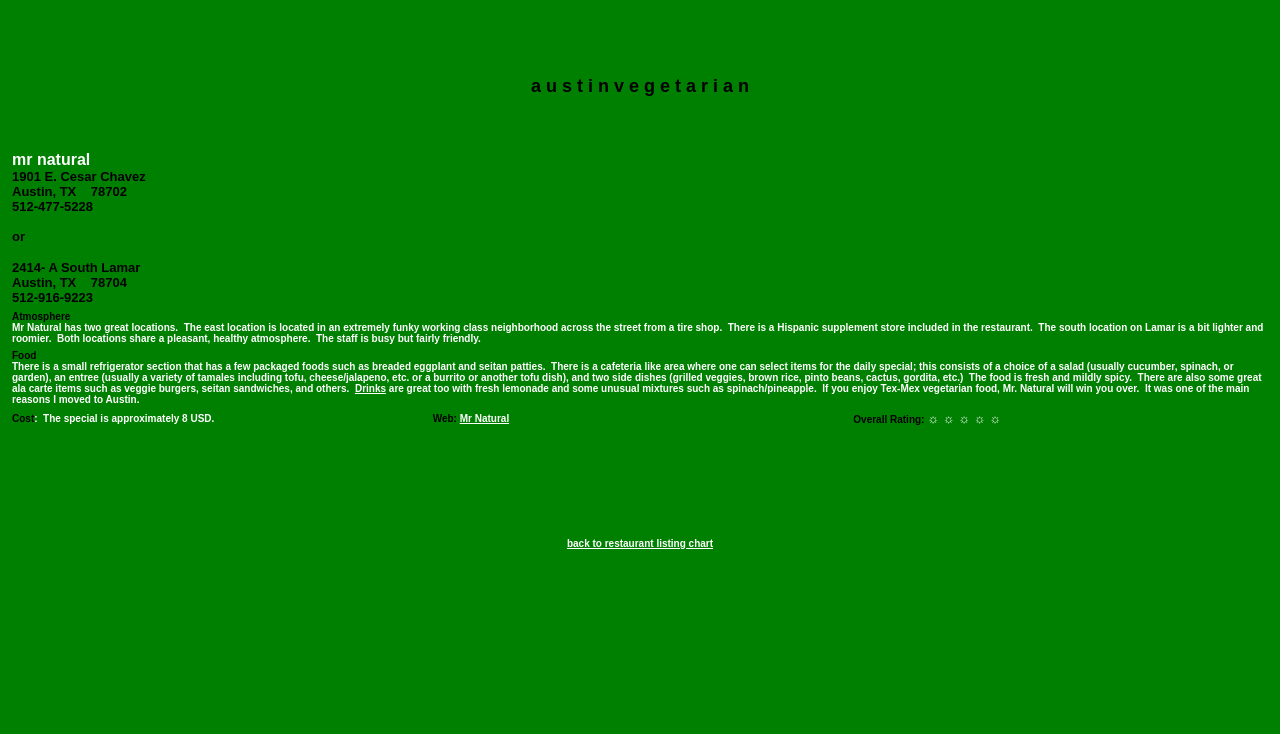Detail the various sections and features present on the webpage.

The webpage is a review of a restaurant called "Mr Natural" located in Austin, TX. At the top of the page, there is a small, non-descriptive text element. Below it, there is a link to "austin vegetarian" on the left side of the page. 

The main content of the page is organized into a table with multiple rows. The first row contains the restaurant's address and phone numbers, with two locations listed: one on East Cesar Chavez and another on South Lamar. 

The second row describes the atmosphere of the restaurant, stating that it has two locations, one of which is in a funky working-class neighborhood, and the other is lighter and roomier. The staff is described as busy but friendly.

The third row discusses the food, mentioning a small refrigerator section with packaged foods, a cafeteria-style area with daily specials, and ala carte items such as veggie burgers and seitan sandwiches. The food is described as fresh and mildly spicy.

The fourth row provides information about the cost, stating that the daily special is approximately $8 USD. It also includes a link to the restaurant's website and an overall rating of five stars.

The last row of the table appears to be empty, with multiple cells containing only whitespace characters. 

At the bottom of the page, there is a link to "back to restaurant listing chart".